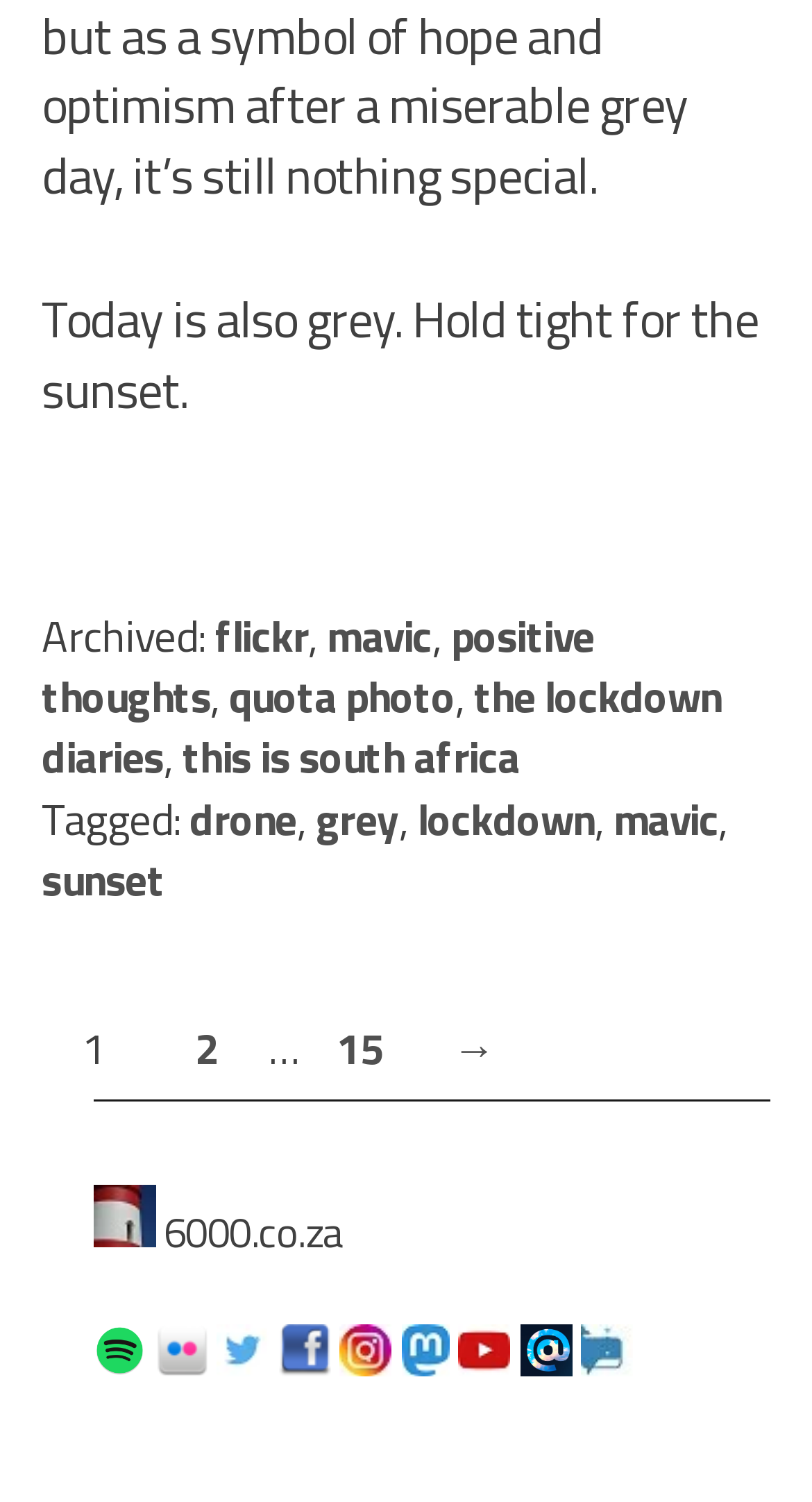Pinpoint the bounding box coordinates of the element you need to click to execute the following instruction: "Click on the 'flickr' link". The bounding box should be represented by four float numbers between 0 and 1, in the format [left, top, right, bottom].

[0.264, 0.4, 0.379, 0.445]